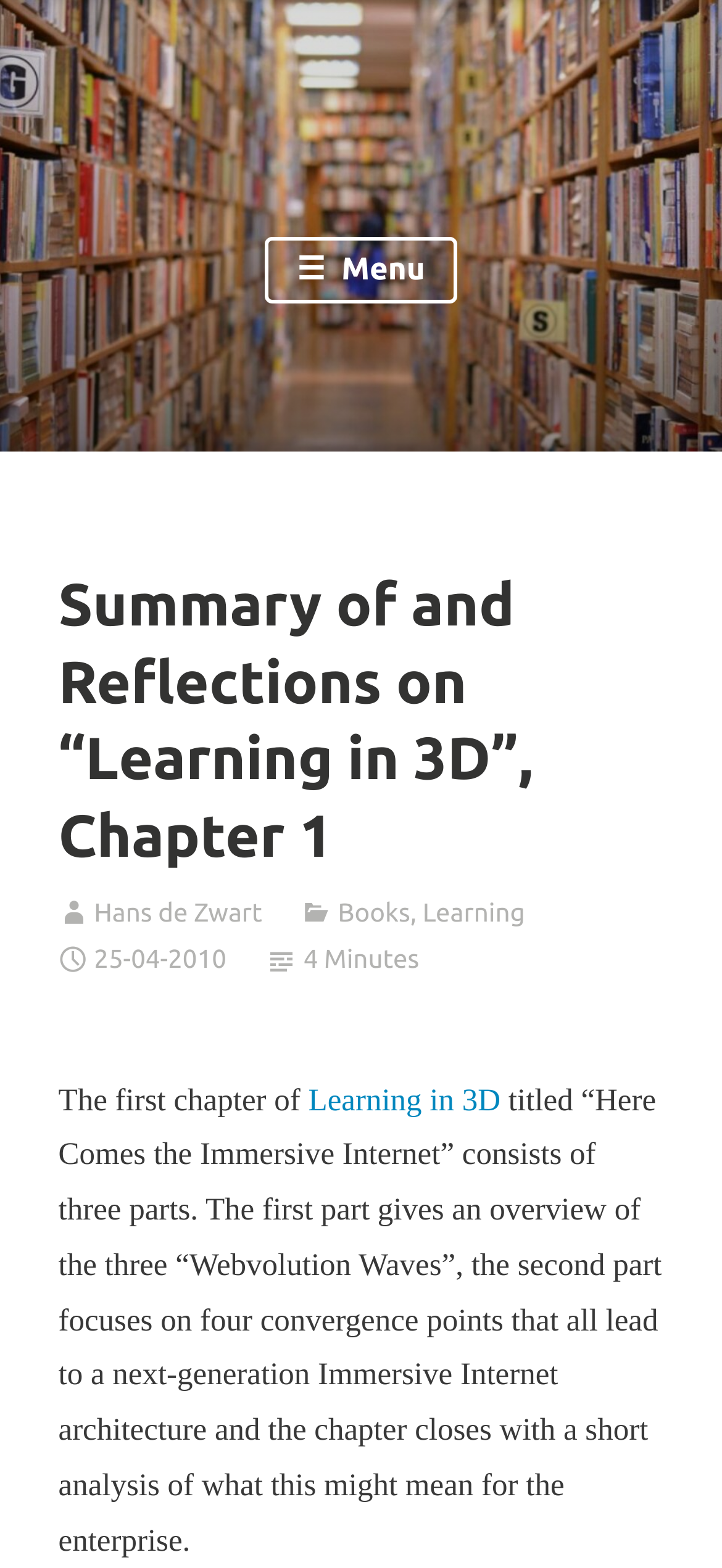Give a short answer using one word or phrase for the question:
Is there a menu button?

Yes